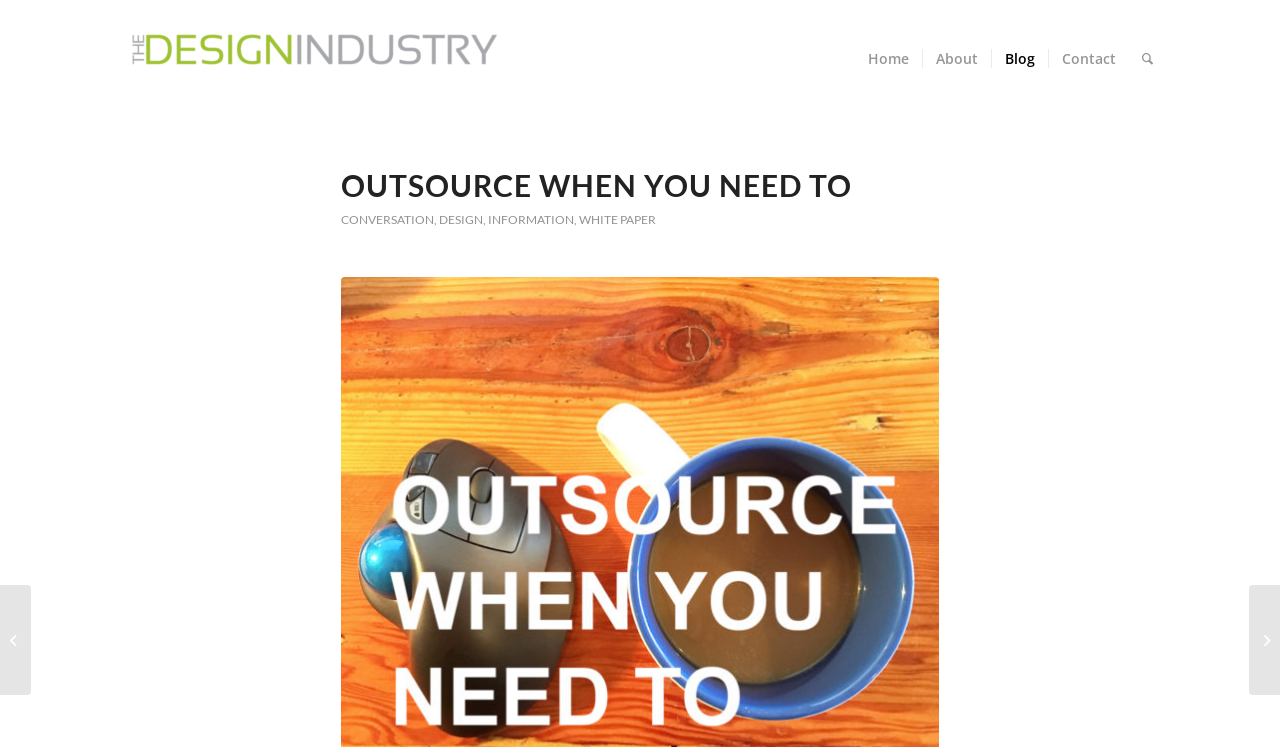What is the text of the link on the bottom left?
Answer the question based on the image using a single word or a brief phrase.

Why hire an independent designer or firm?